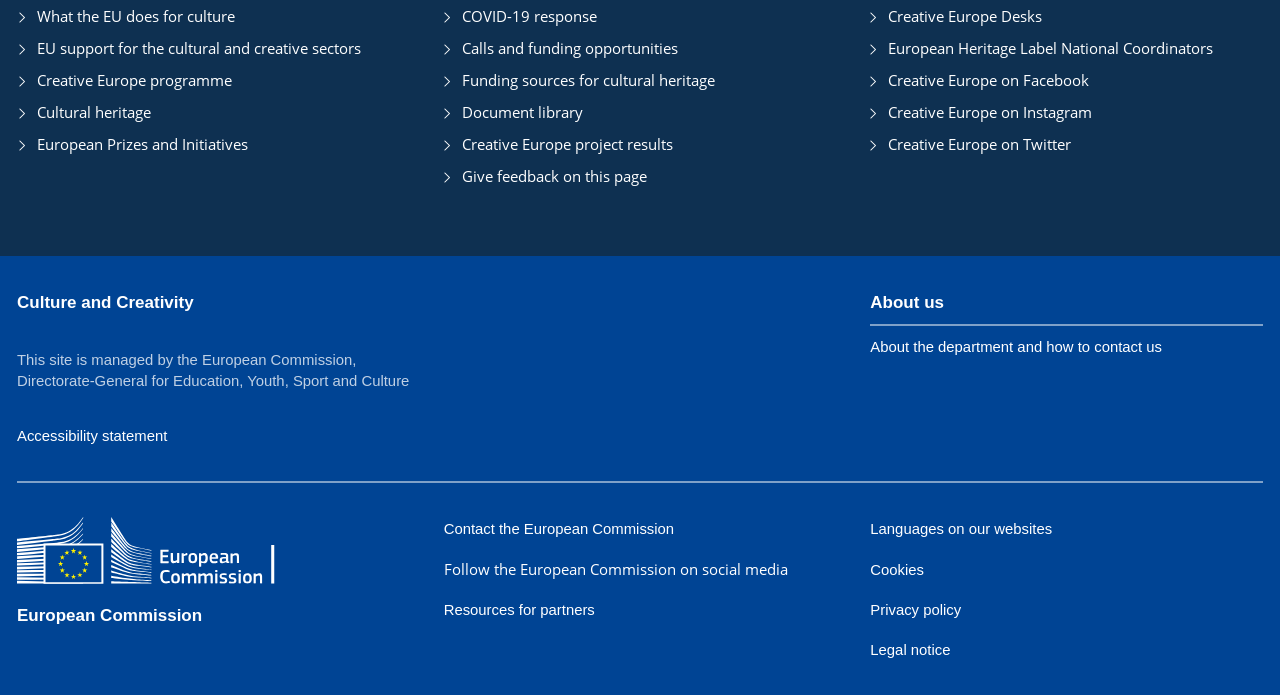Respond concisely with one word or phrase to the following query:
How many social media platforms does the European Commission have a presence on?

3